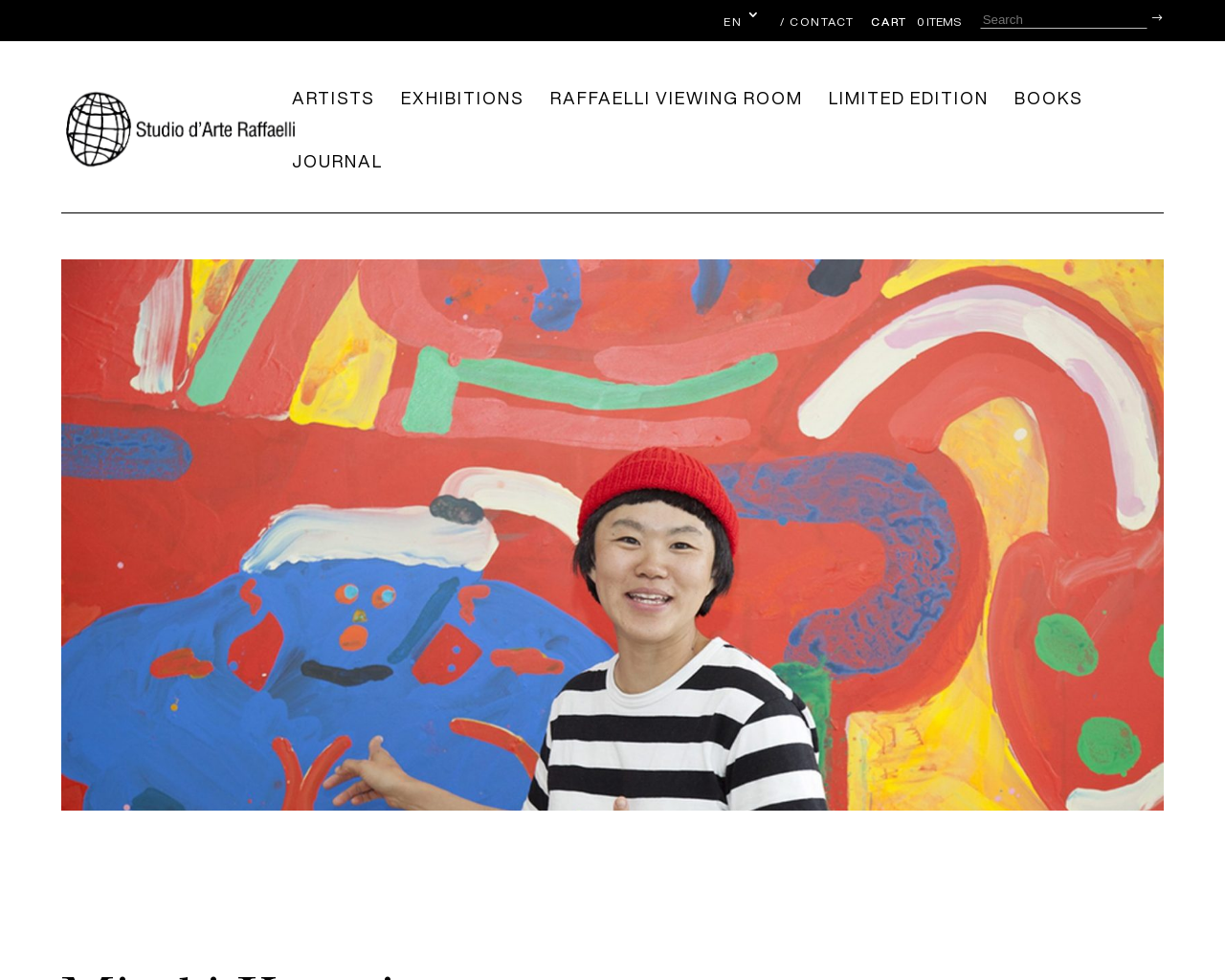Determine the coordinates of the bounding box for the clickable area needed to execute this instruction: "Click on the link to visit Norway".

None